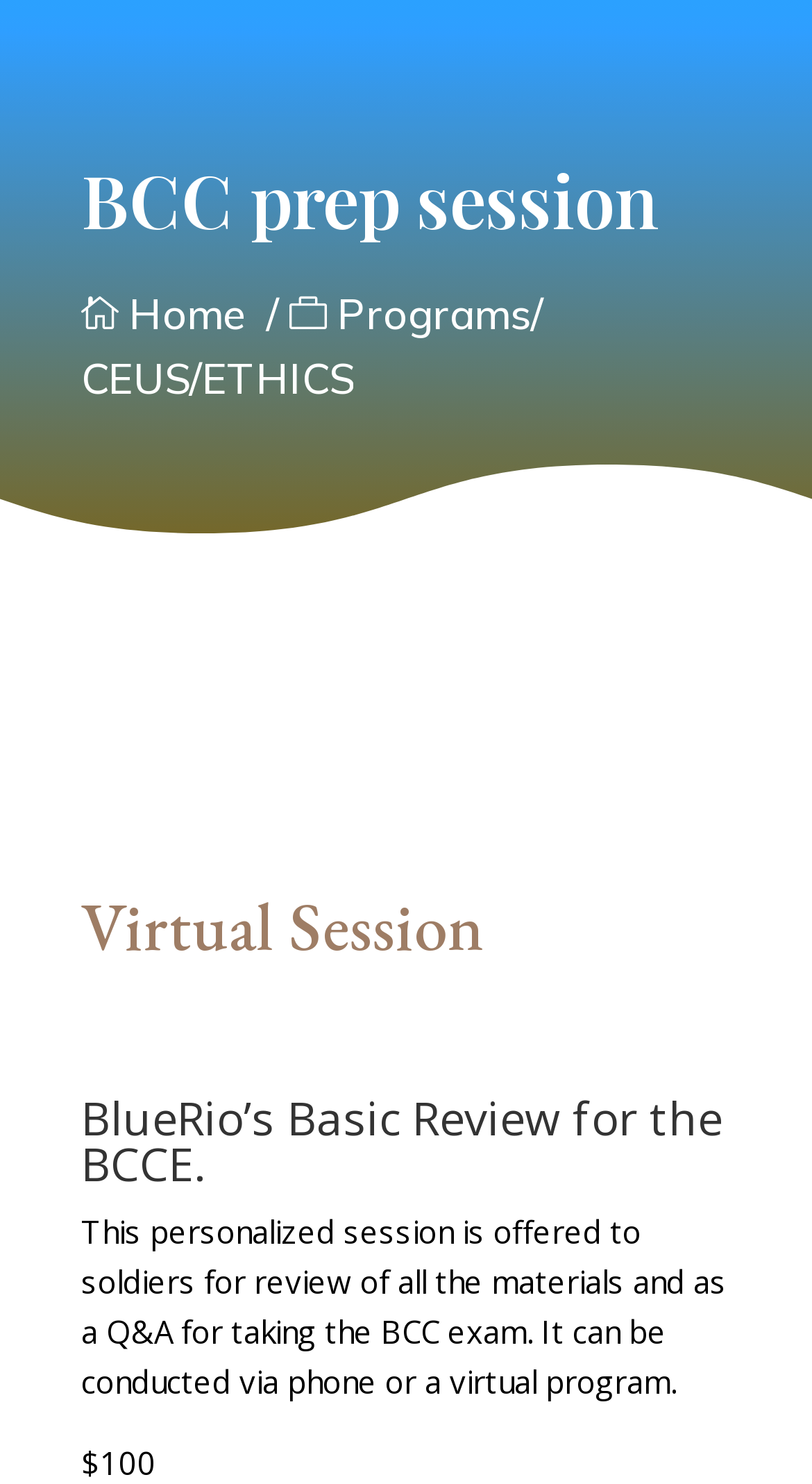How much does the virtual session cost?
Please use the image to provide an in-depth answer to the question.

The webpage mentions that the virtual session costs $100, which is stated at the bottom of the page.